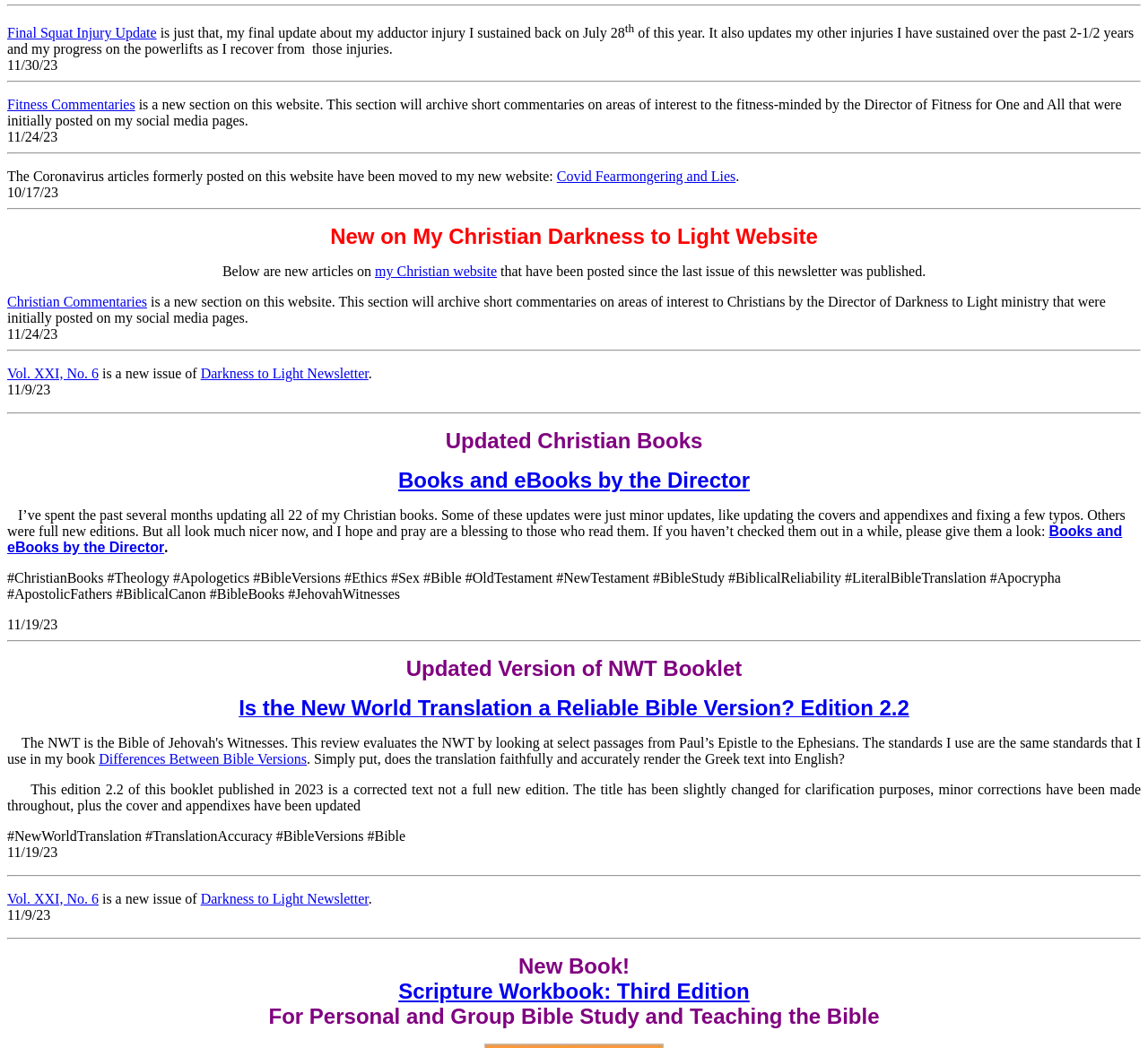Determine the bounding box for the described UI element: "Christian".

[0.391, 0.214, 0.472, 0.237]